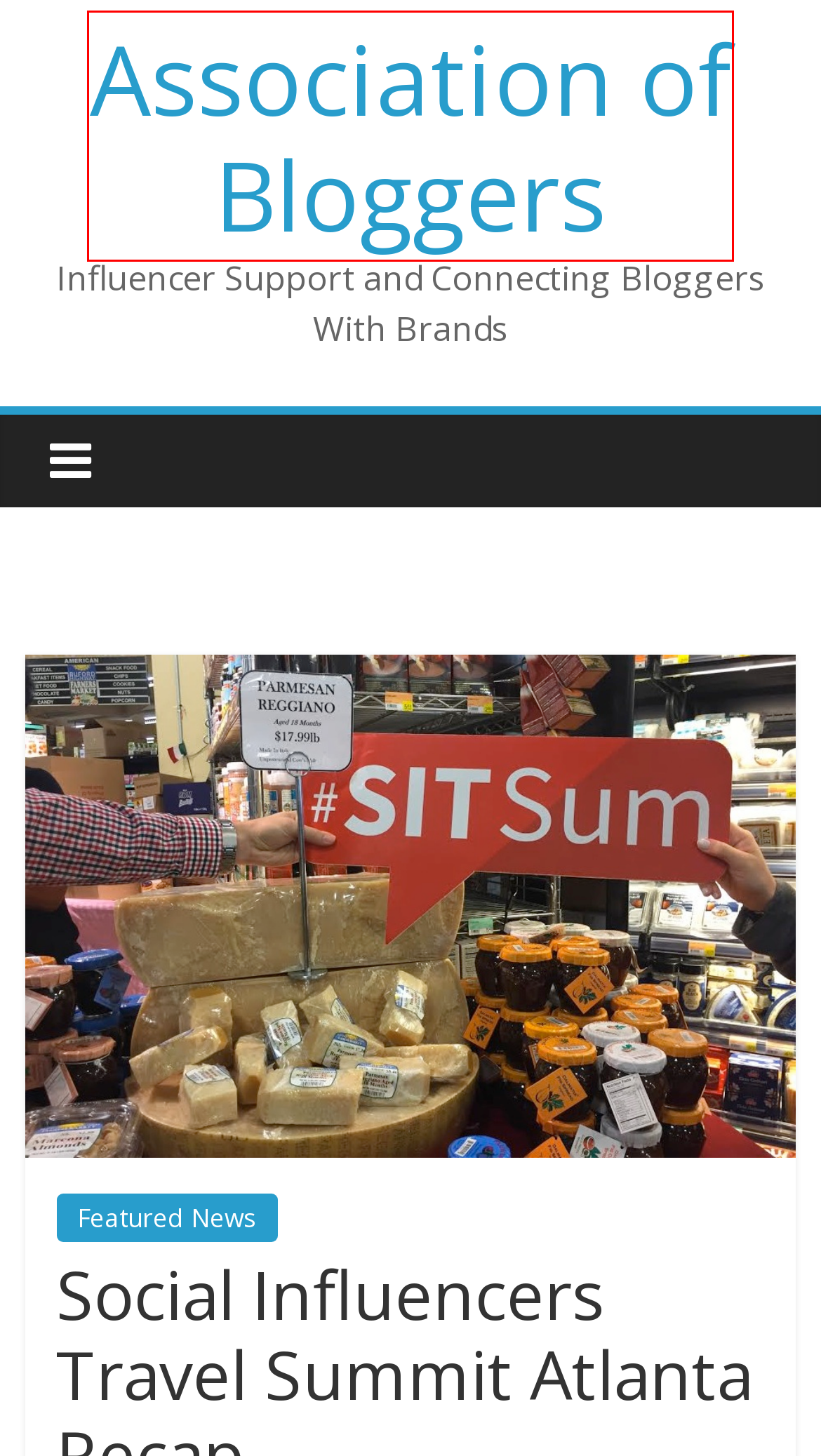Provided is a screenshot of a webpage with a red bounding box around an element. Select the most accurate webpage description for the page that appears after clicking the highlighted element. Here are the candidates:
A. Featured News
B. Comprehensive List Of Off-Page SEO Factors
C. Podcast: So You Think You Want To Be A Tea Sommelier?
D. A Canva Alternative You Shouldn't Ignore
E. How To Stand Out In The Blogosphere
F. Association Of Bloggers - Association Of Bloggers
G. The Ultimate Off-Page SEO Checklist
H. Association Of Bloggers - Influencer Support And Connecting Bloggers With Brands

H